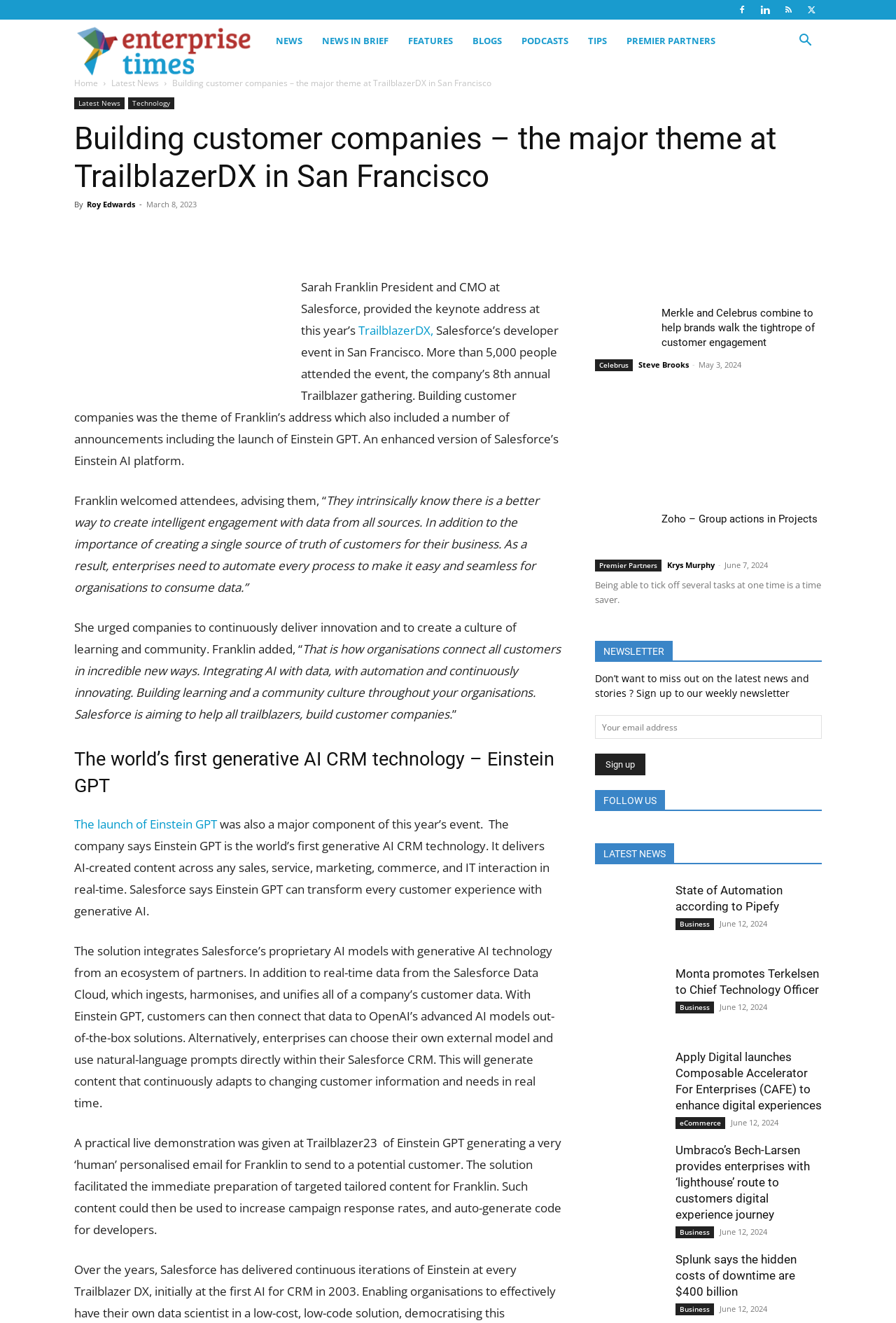Give a one-word or phrase response to the following question: What is the purpose of the newsletter?

To receive latest news and stories